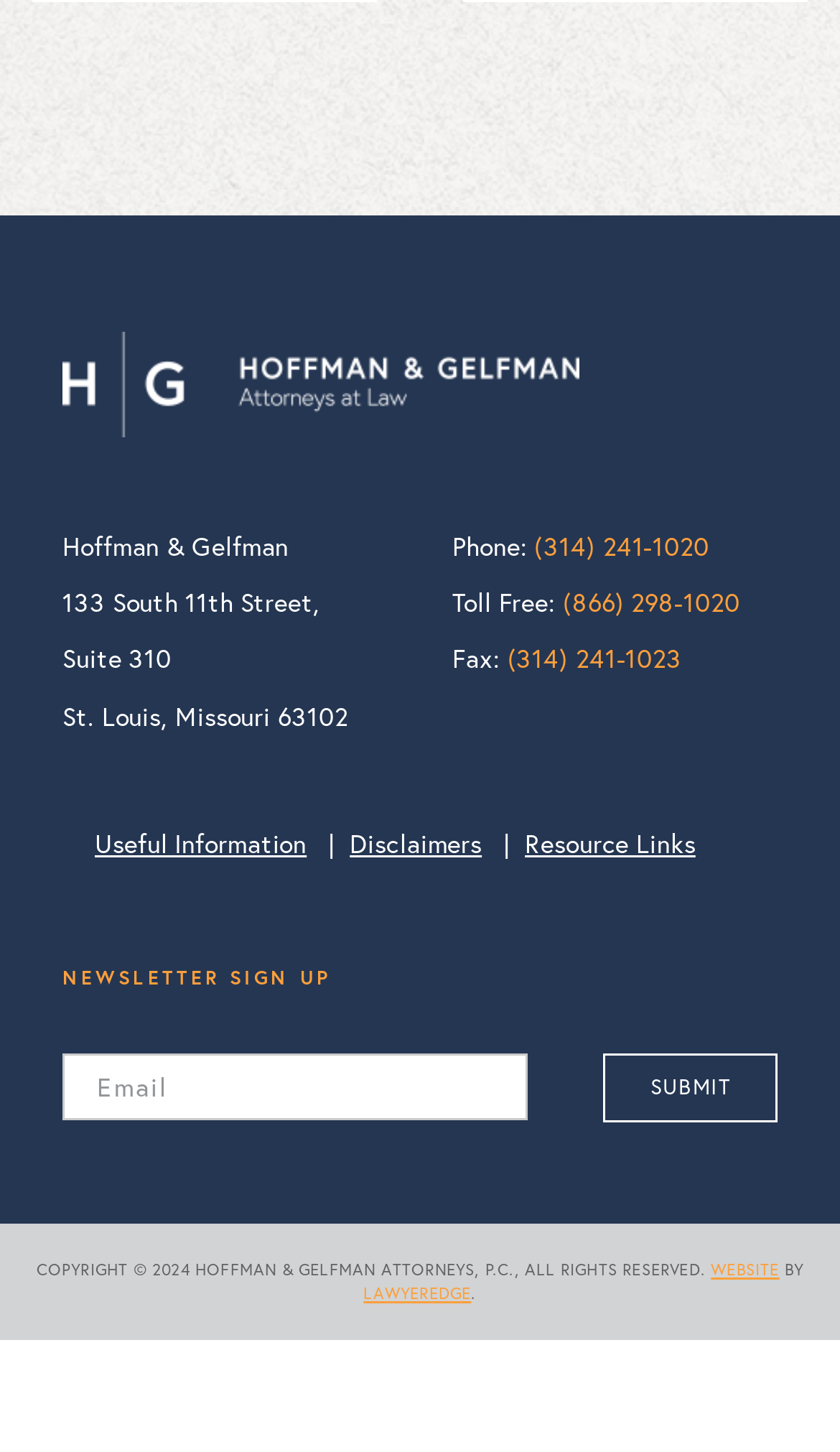Please specify the bounding box coordinates of the element that should be clicked to execute the given instruction: 'Click the Hoffman & Gelfman logo'. Ensure the coordinates are four float numbers between 0 and 1, expressed as [left, top, right, bottom].

[0.074, 0.229, 0.69, 0.301]